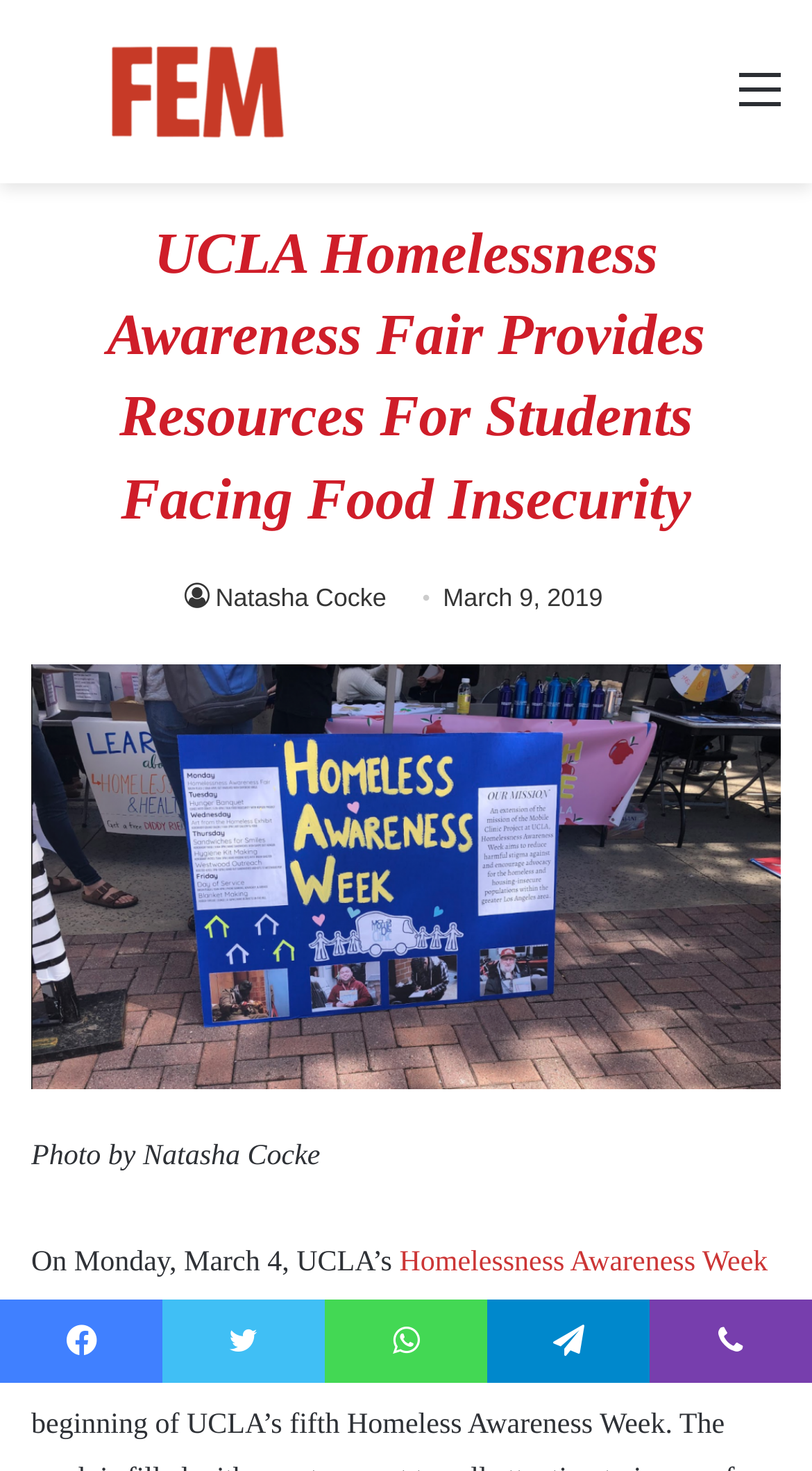Please reply with a single word or brief phrase to the question: 
What is the date of the event?

March 4